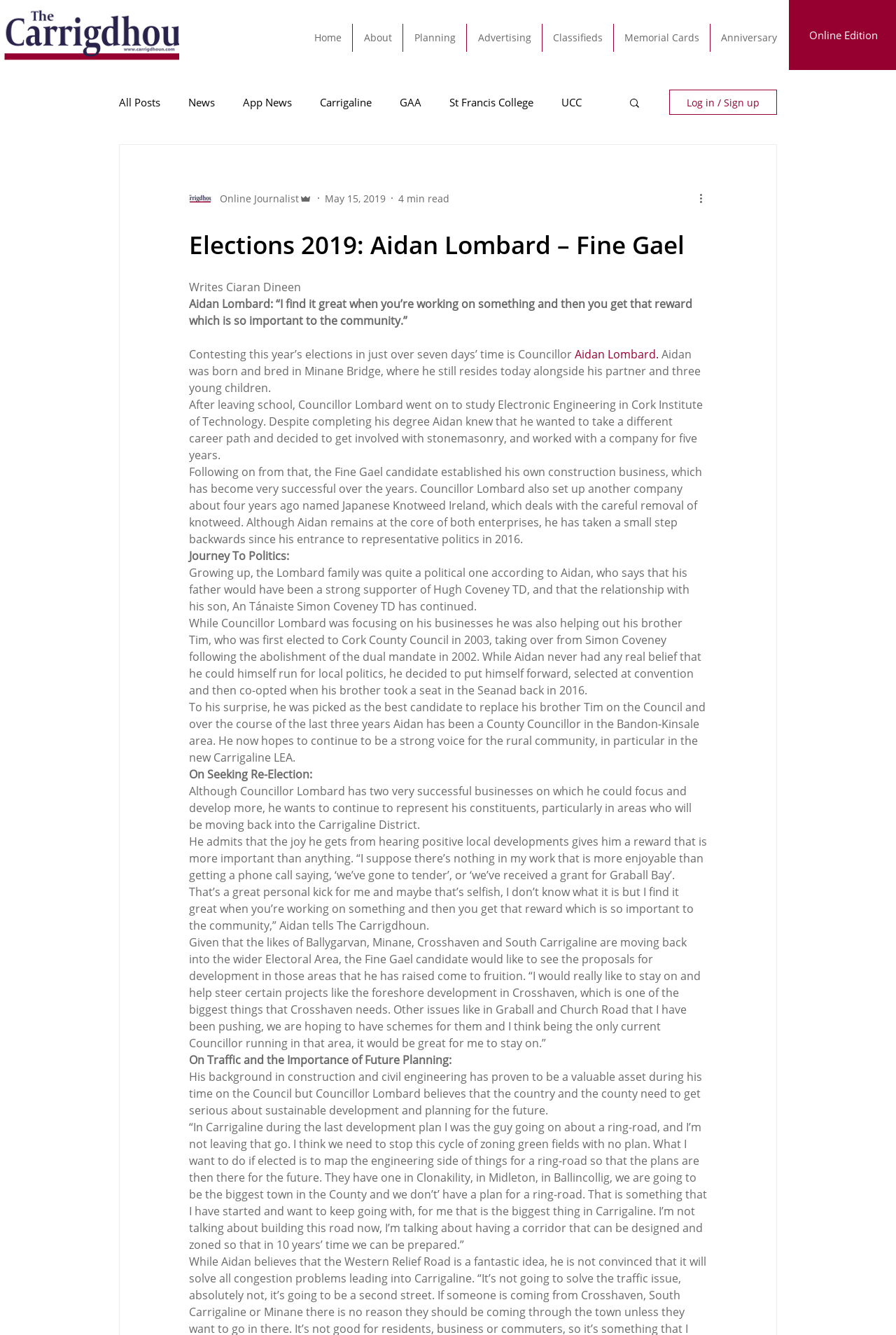Based on the element description, predict the bounding box coordinates (top-left x, top-left y, bottom-right x, bottom-right y) for the UI element in the screenshot: Home

None